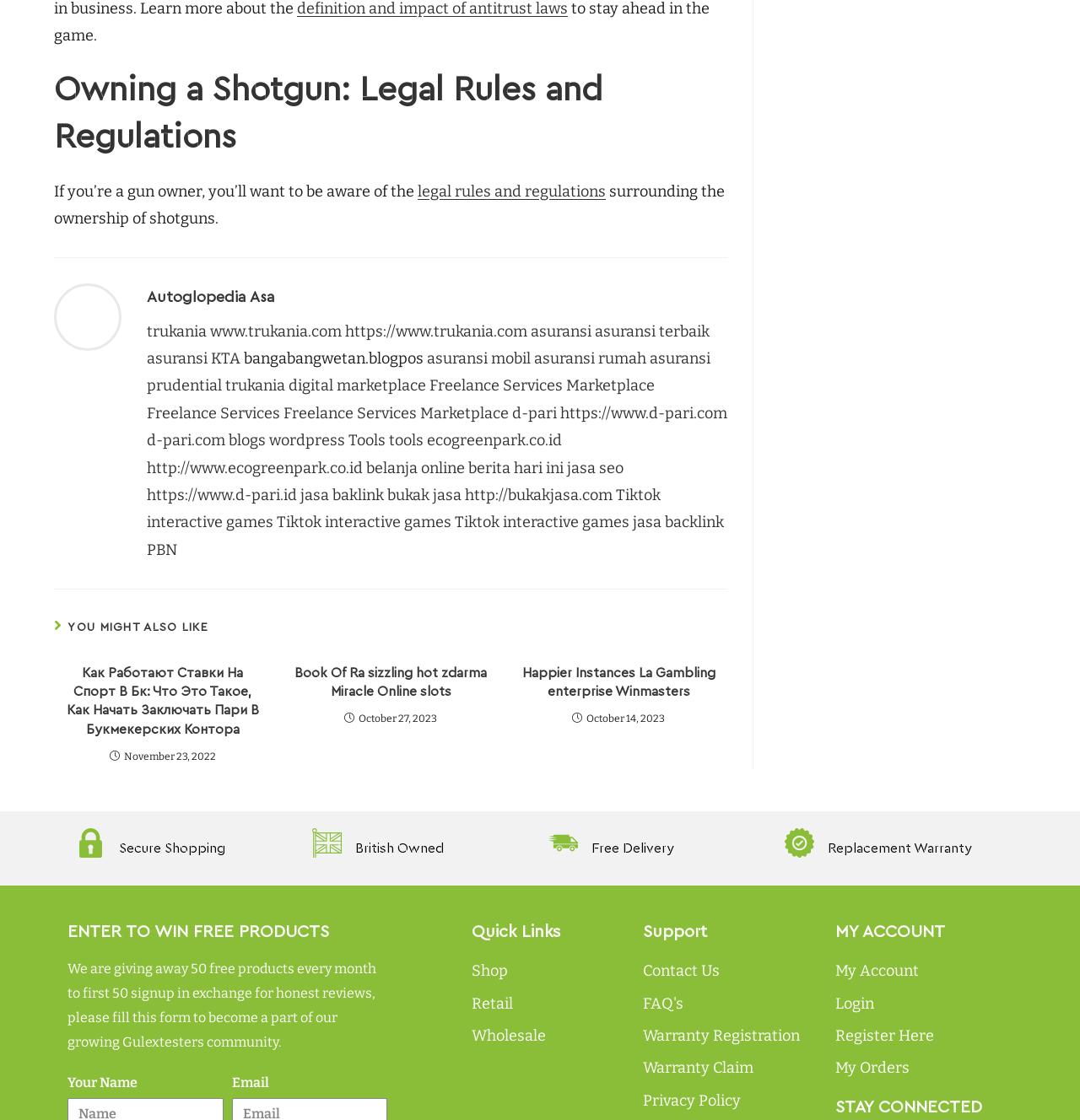Locate the bounding box coordinates of the element that needs to be clicked to carry out the instruction: "Read 'Owning a Shotgun: Legal Rules and Regulations'". The coordinates should be given as four float numbers ranging from 0 to 1, i.e., [left, top, right, bottom].

[0.05, 0.059, 0.674, 0.144]